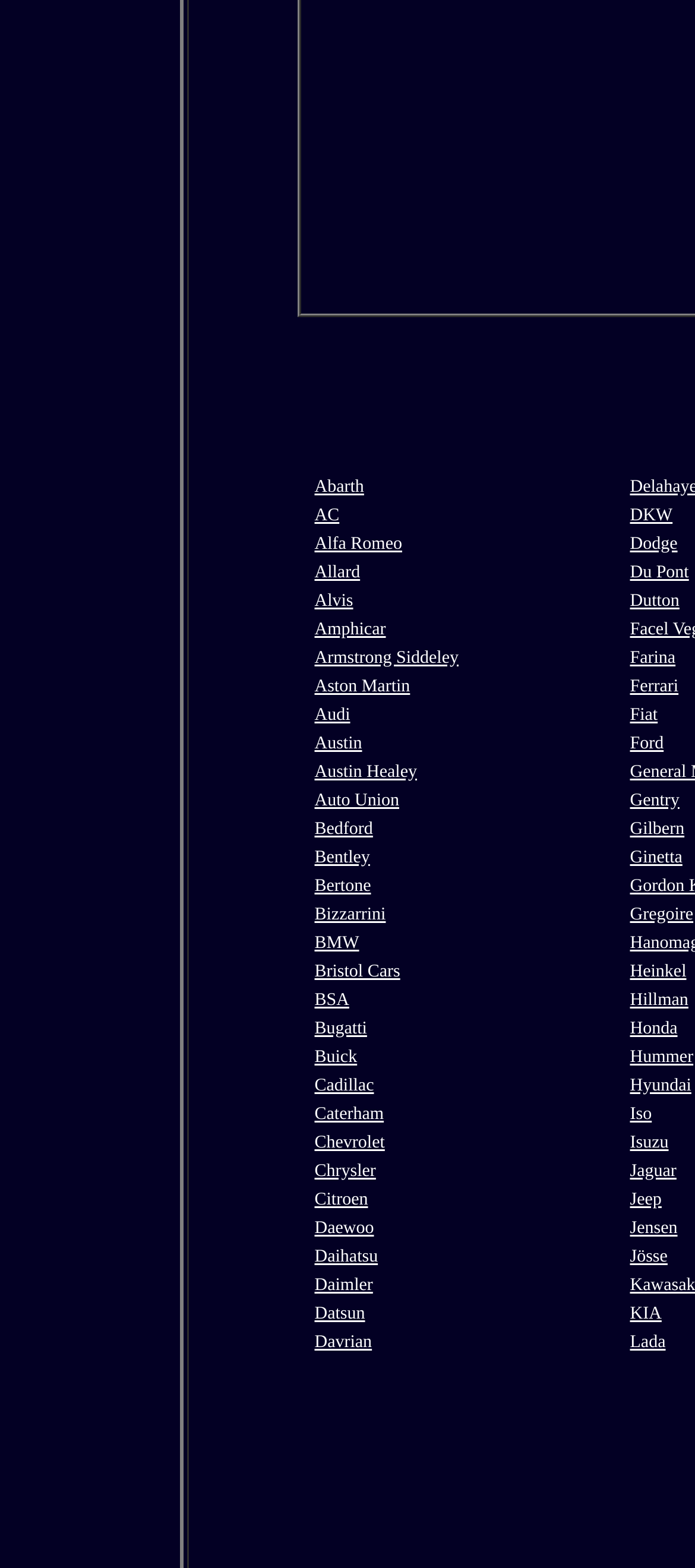Please specify the bounding box coordinates for the clickable region that will help you carry out the instruction: "Donate".

None